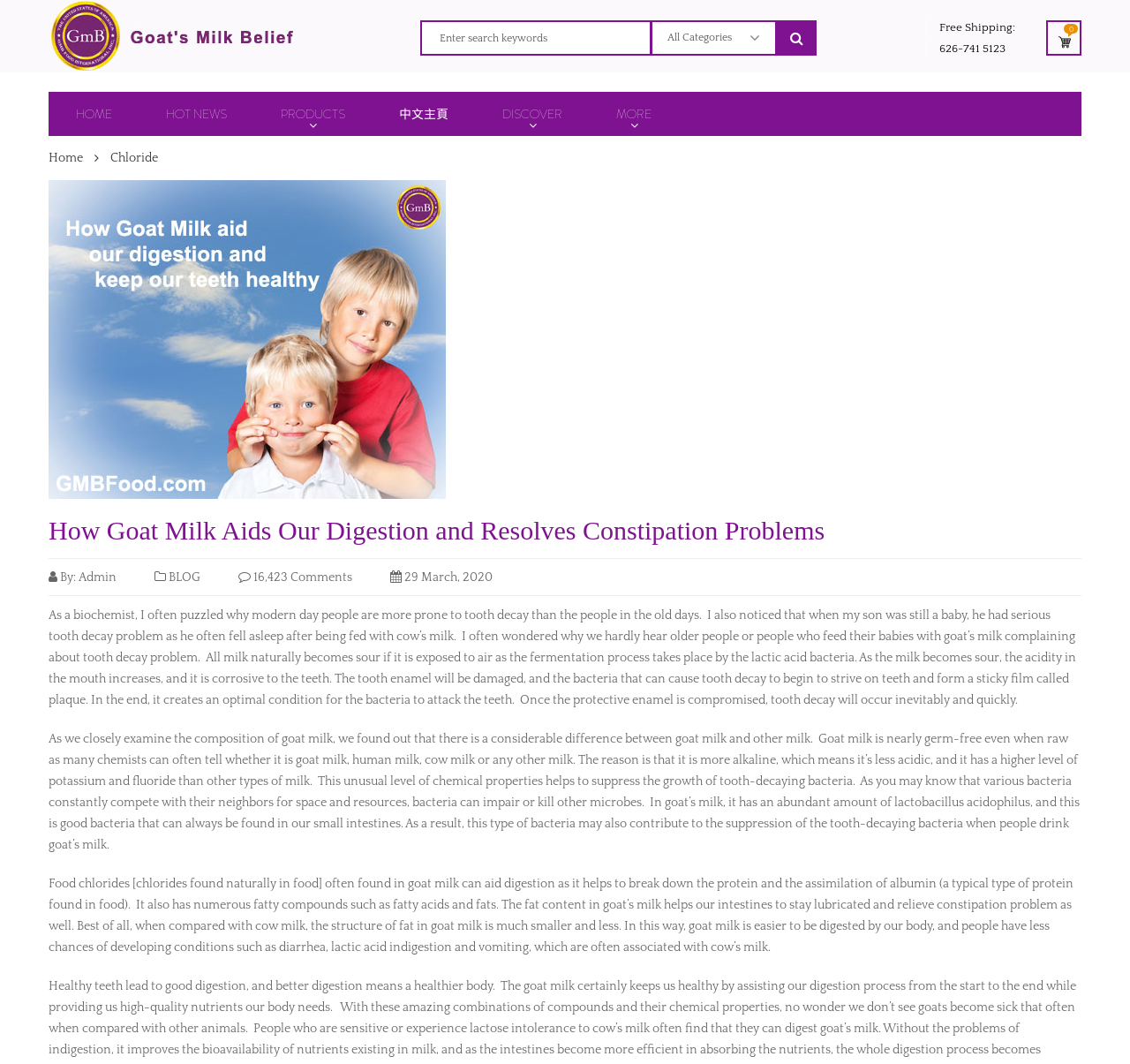Please identify the bounding box coordinates of the clickable area that will fulfill the following instruction: "Search for keywords". The coordinates should be in the format of four float numbers between 0 and 1, i.e., [left, top, right, bottom].

[0.372, 0.019, 0.575, 0.052]